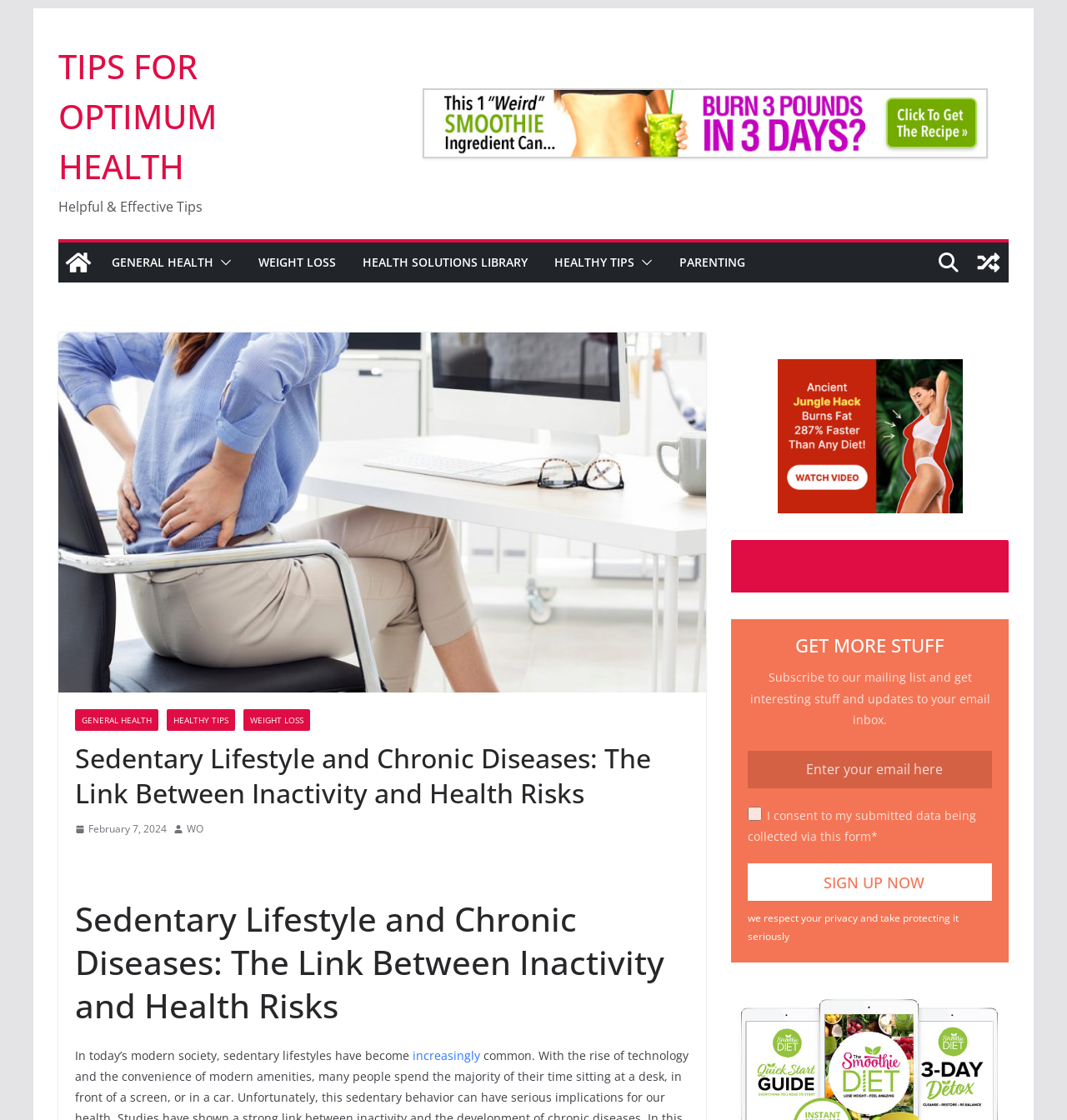Provide a brief response to the question below using a single word or phrase: 
What is the purpose of the 'Sign Up Now' button?

To subscribe to the mailing list